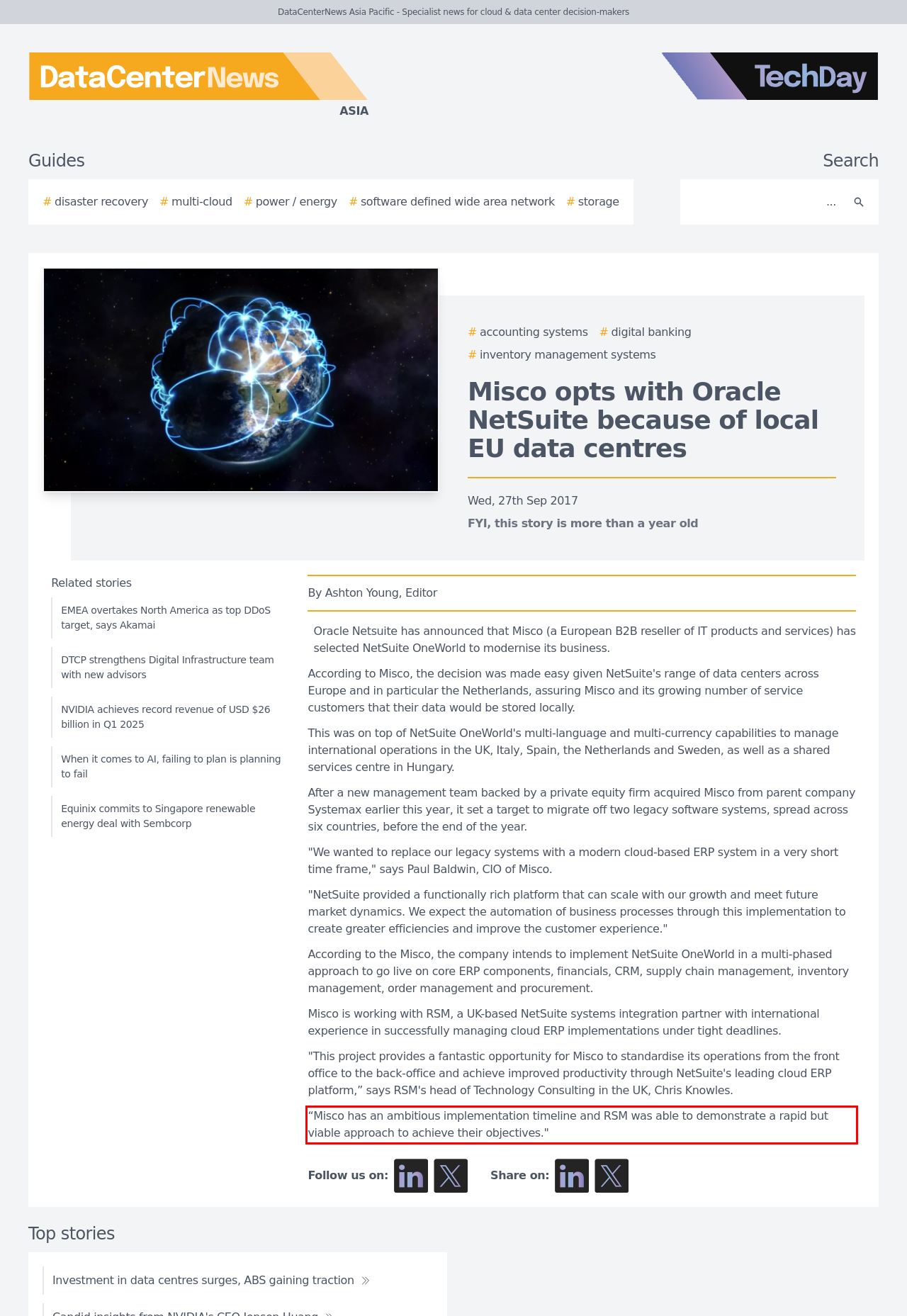Identify and extract the text within the red rectangle in the screenshot of the webpage.

“Misco has an ambitious implementation timeline and RSM was able to demonstrate a rapid but viable approach to achieve their objectives."